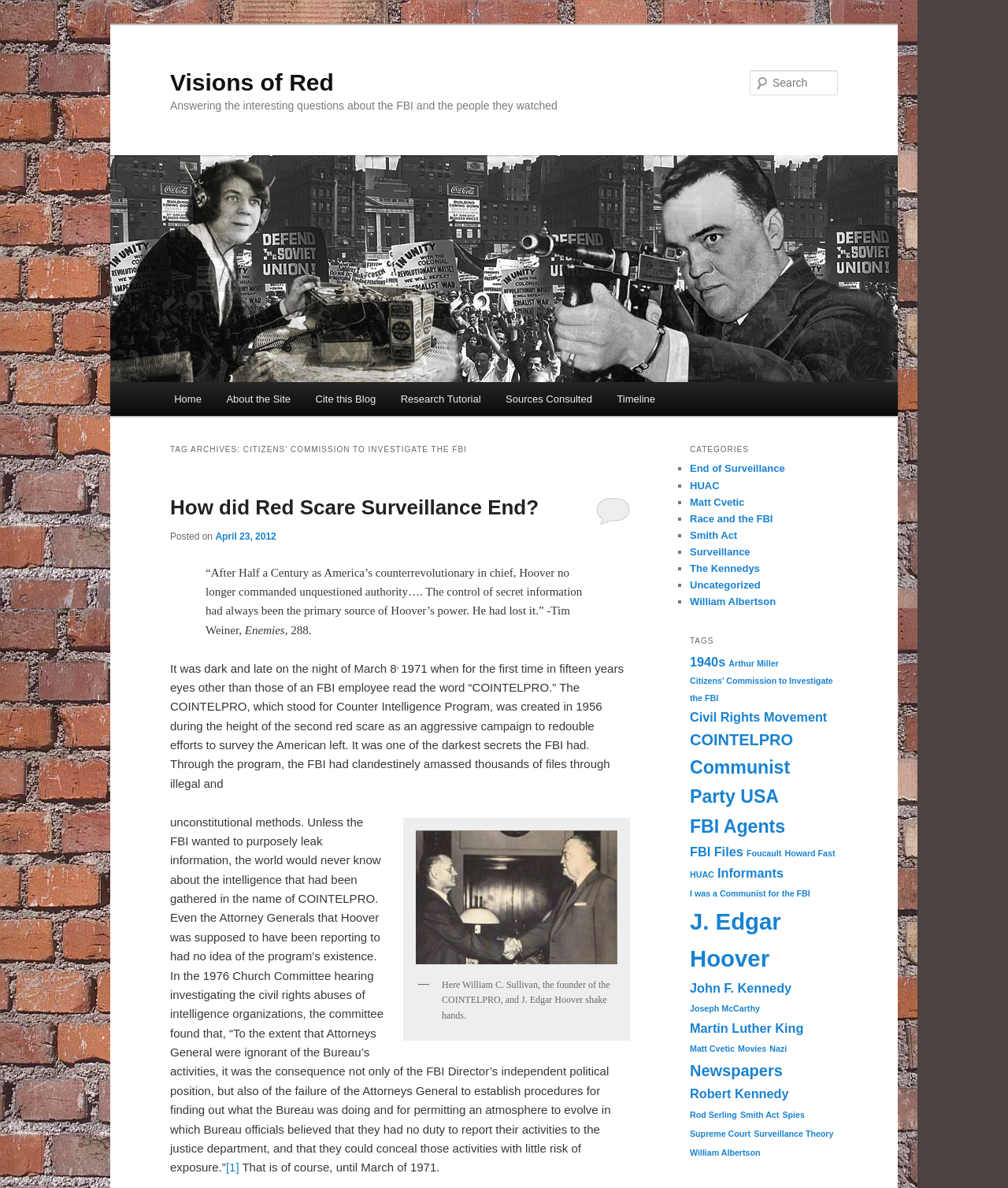How many categories are listed on the webpage?
Using the details shown in the screenshot, provide a comprehensive answer to the question.

The categories are listed on the right side of the webpage, and there are 9 categories in total, including 'End of Surveillance', 'HUAC', 'Matt Cvetic', and others.